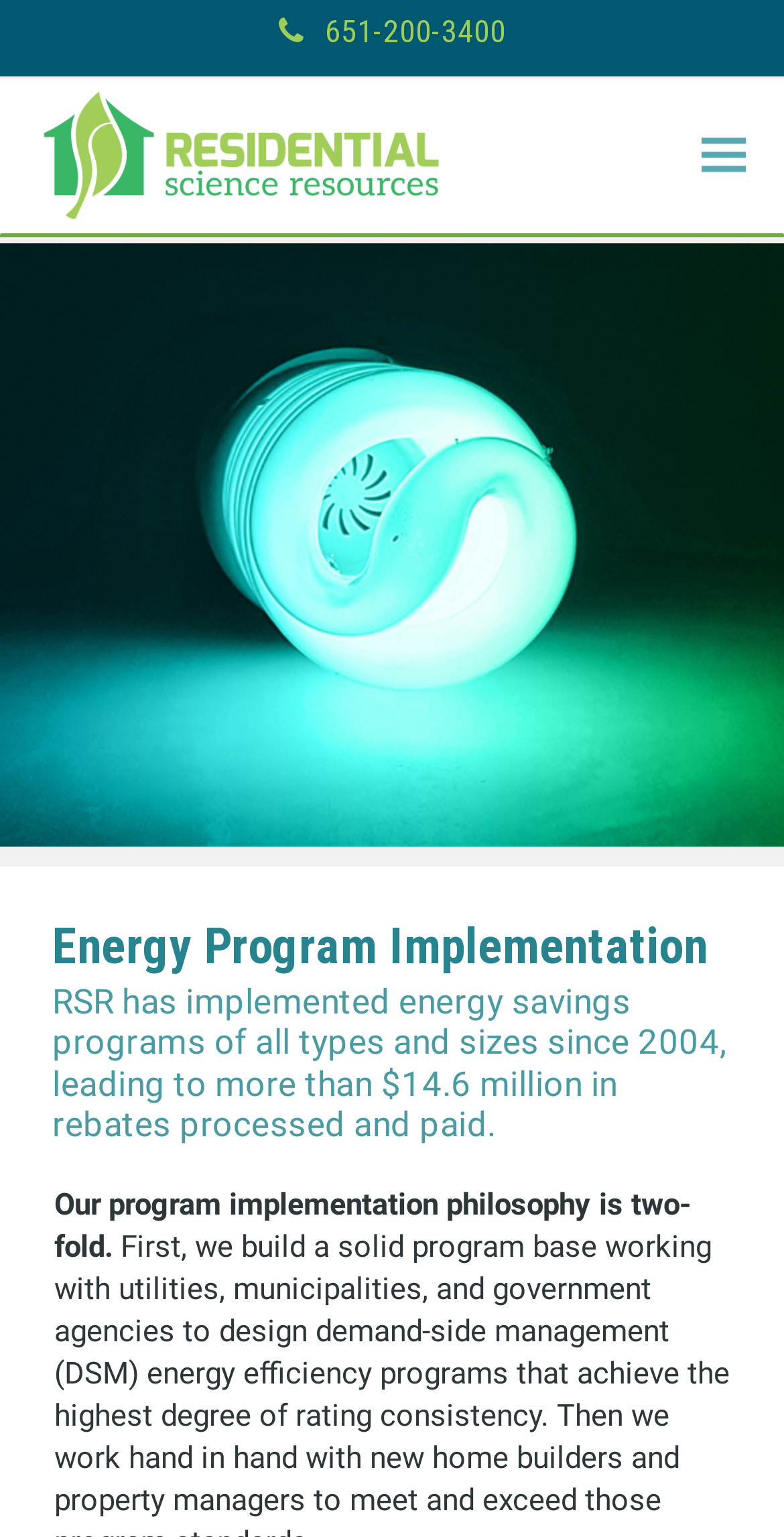What is the phone number on the webpage?
Please provide a comprehensive answer based on the contents of the image.

I found the phone number by looking at the link element with the text '651-200-3400' which has a bounding box coordinate of [0.414, 0.009, 0.645, 0.033].